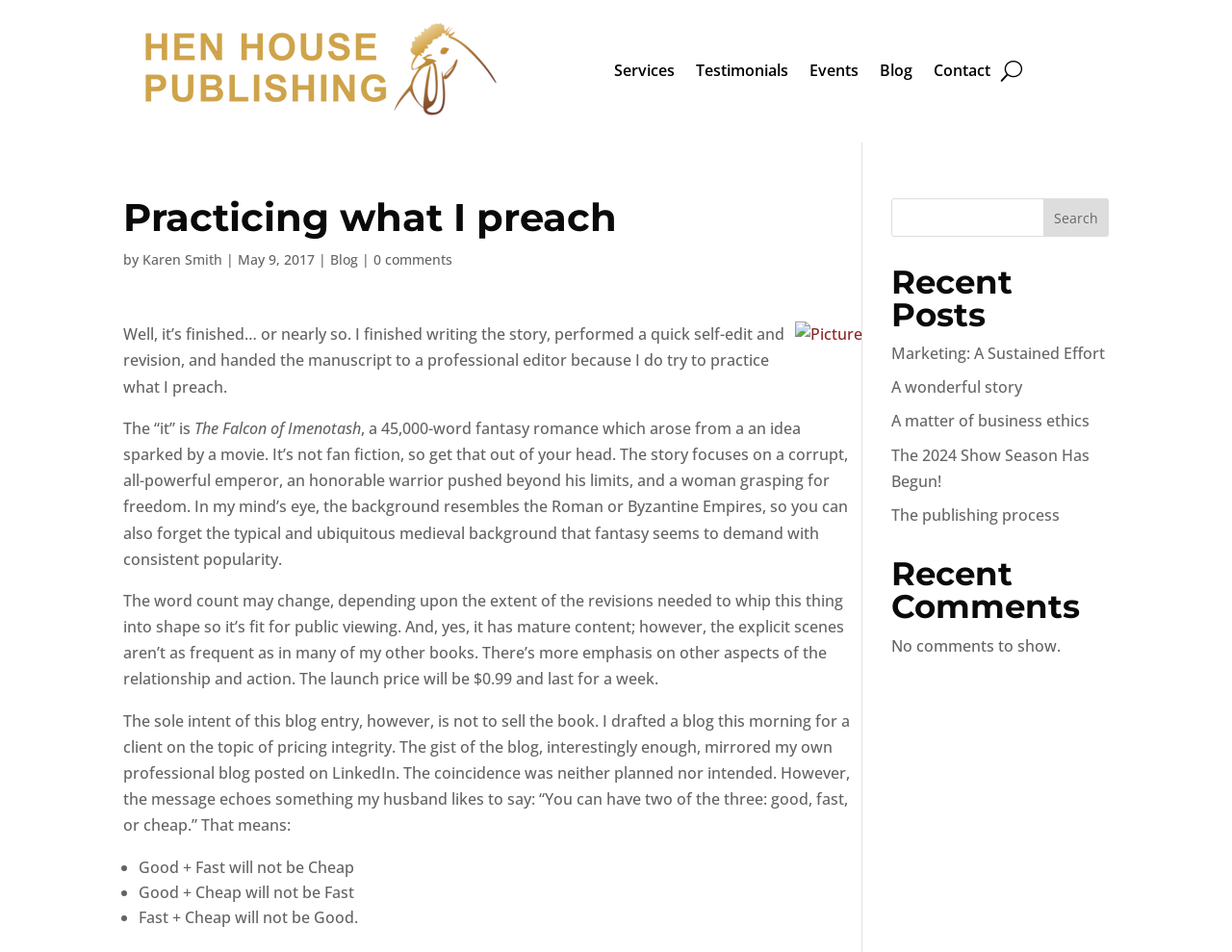What is the author's name?
Please respond to the question with as much detail as possible.

I found the author's name by looking at the text 'by Karen Smith' which is located below the main heading 'Practicing what I preach'.